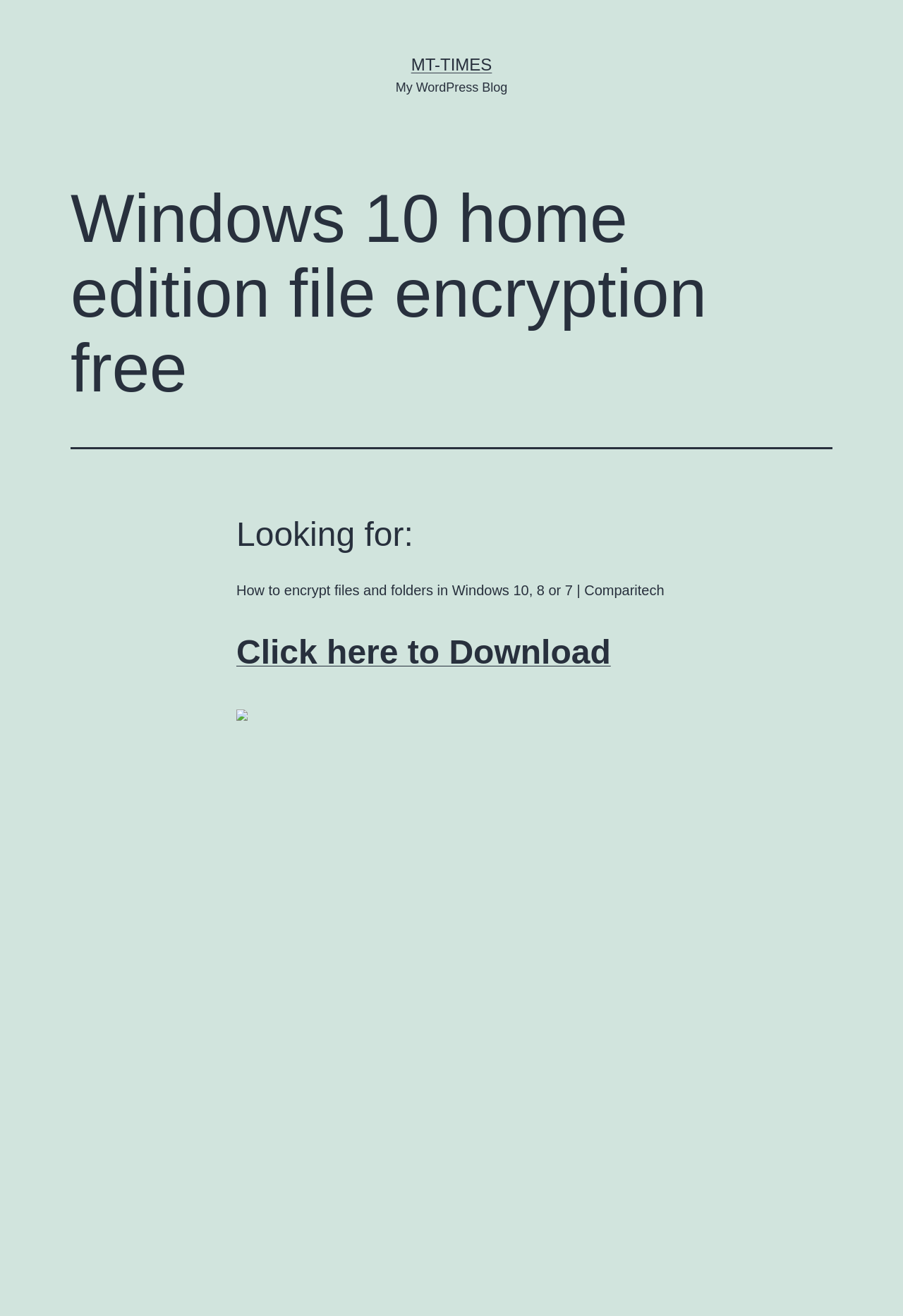What is the name of the website providing the file encryption guide?
Using the visual information, reply with a single word or short phrase.

Comparitech